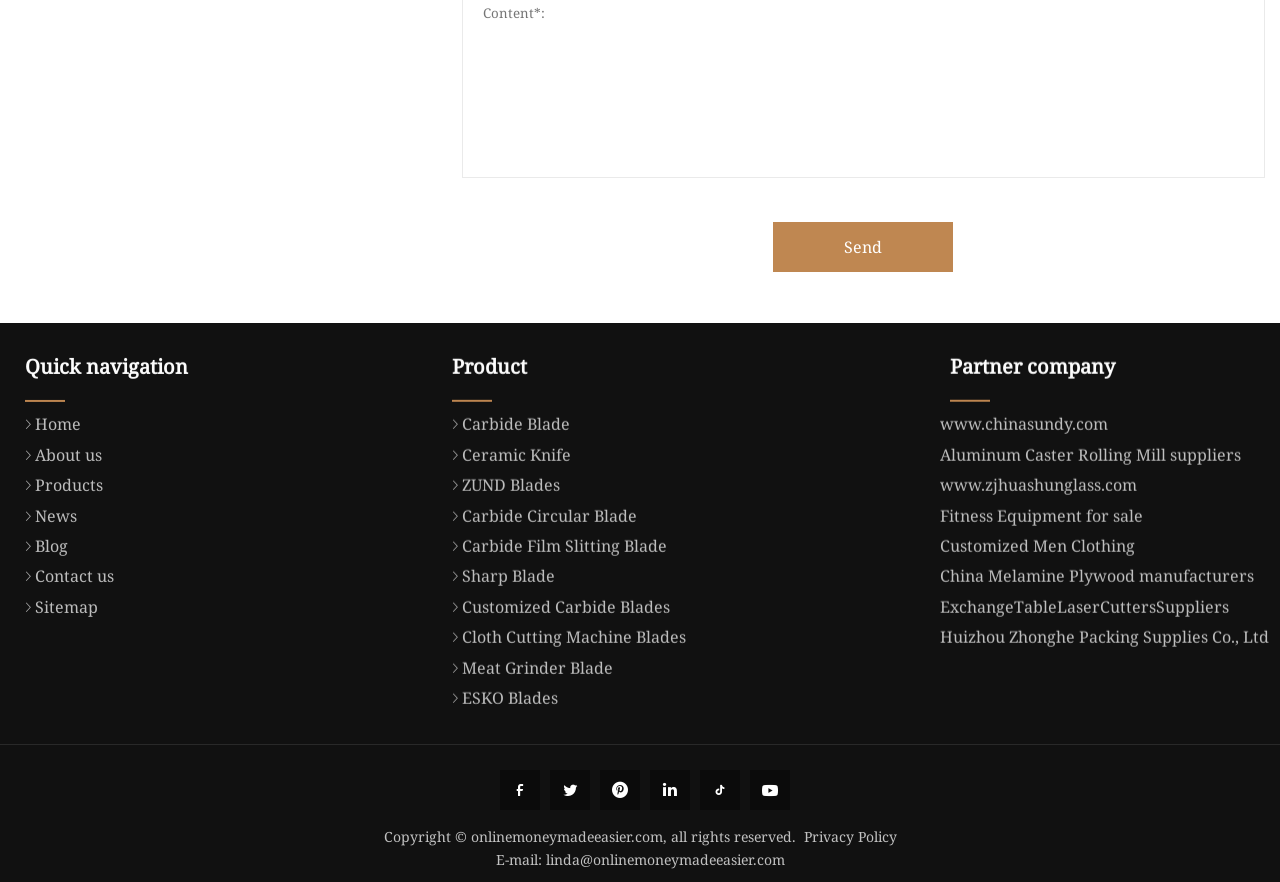Calculate the bounding box coordinates of the UI element given the description: "Aluminum Caster Rolling Mill suppliers".

[0.734, 0.615, 0.97, 0.64]